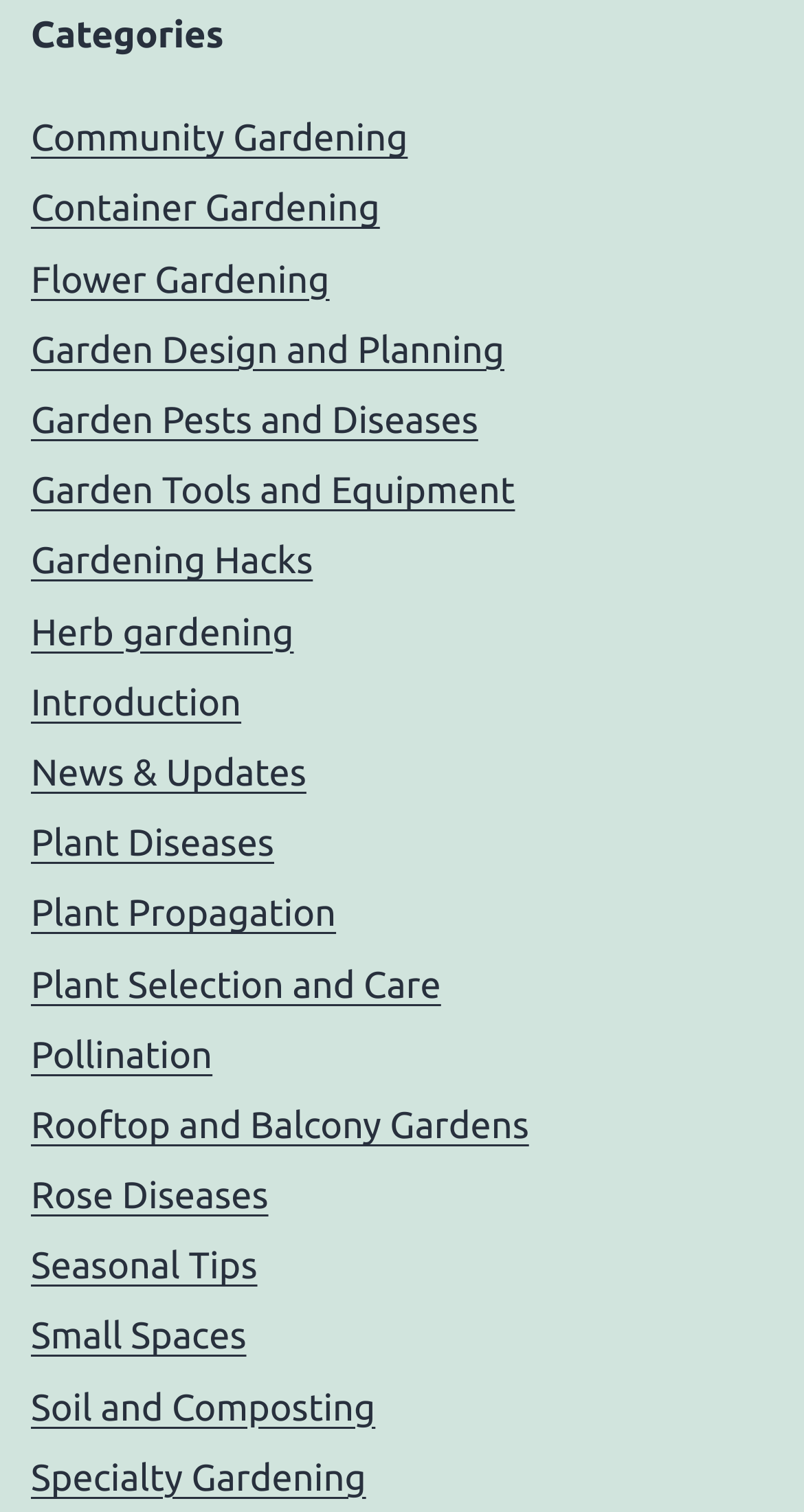Determine the bounding box for the HTML element described here: "Plant Diseases". The coordinates should be given as [left, top, right, bottom] with each number being a float between 0 and 1.

[0.038, 0.544, 0.341, 0.572]